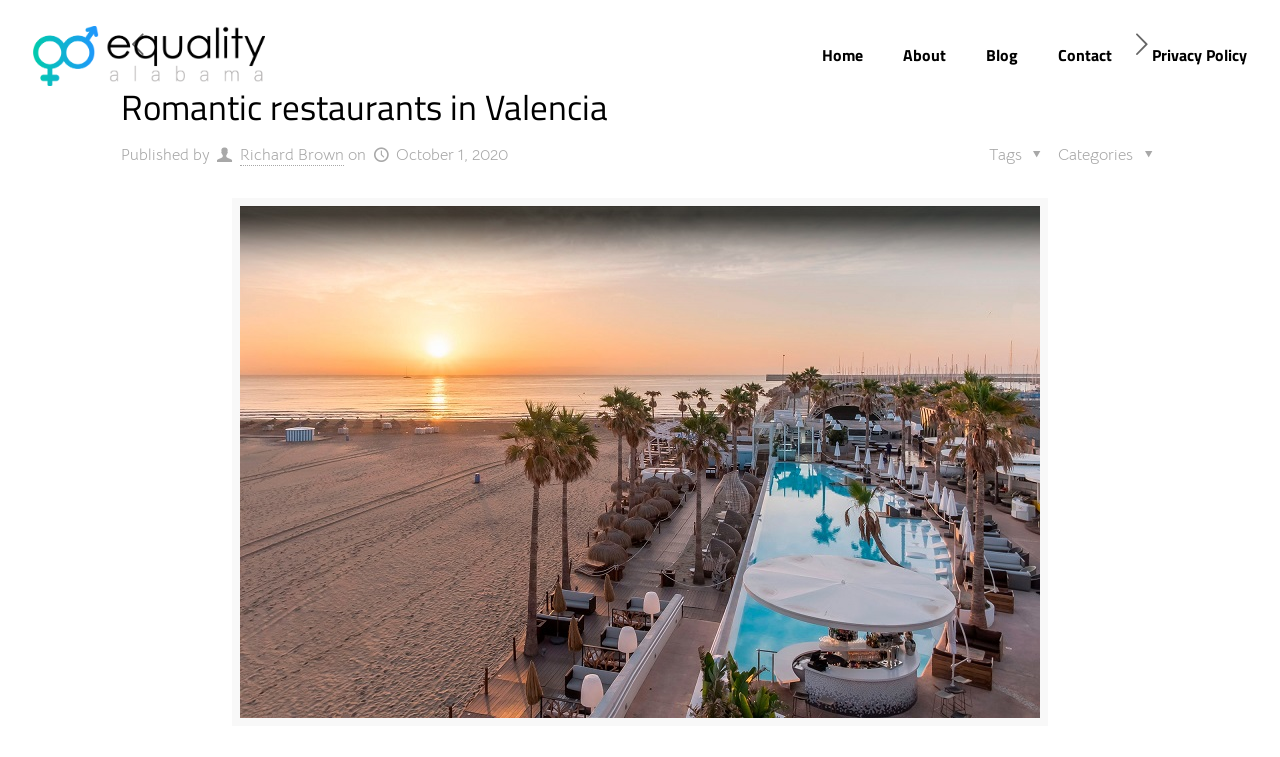Look at the image and write a detailed answer to the question: 
What is the date of the article?

I found the date 'October 1, 2020' next to the 'on' text, which indicates the date the article was published.